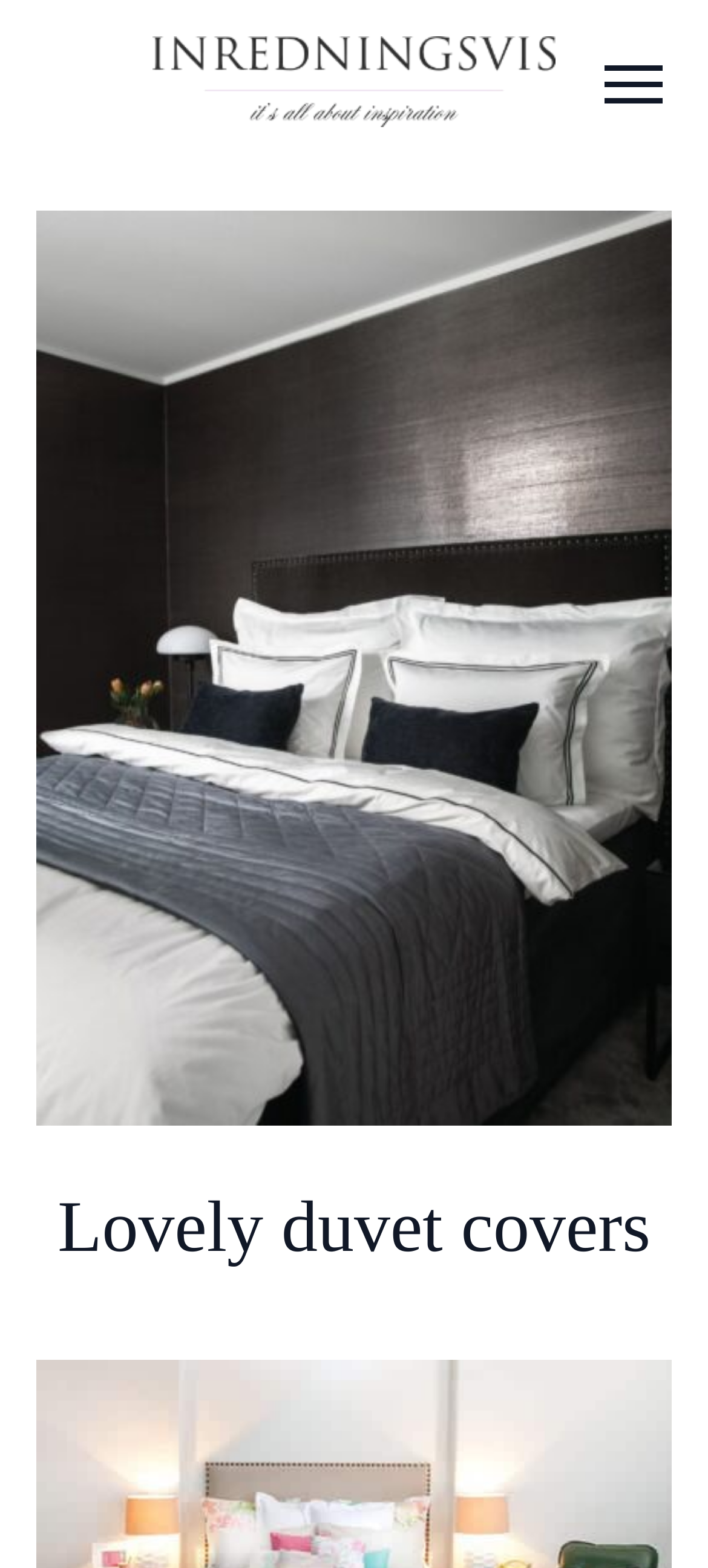Please provide a comprehensive answer to the question below using the information from the image: Is the menu expanded?

The button element with the text 'Open Menu' has an attribute 'expanded' set to 'False', indicating that the menu is not expanded.